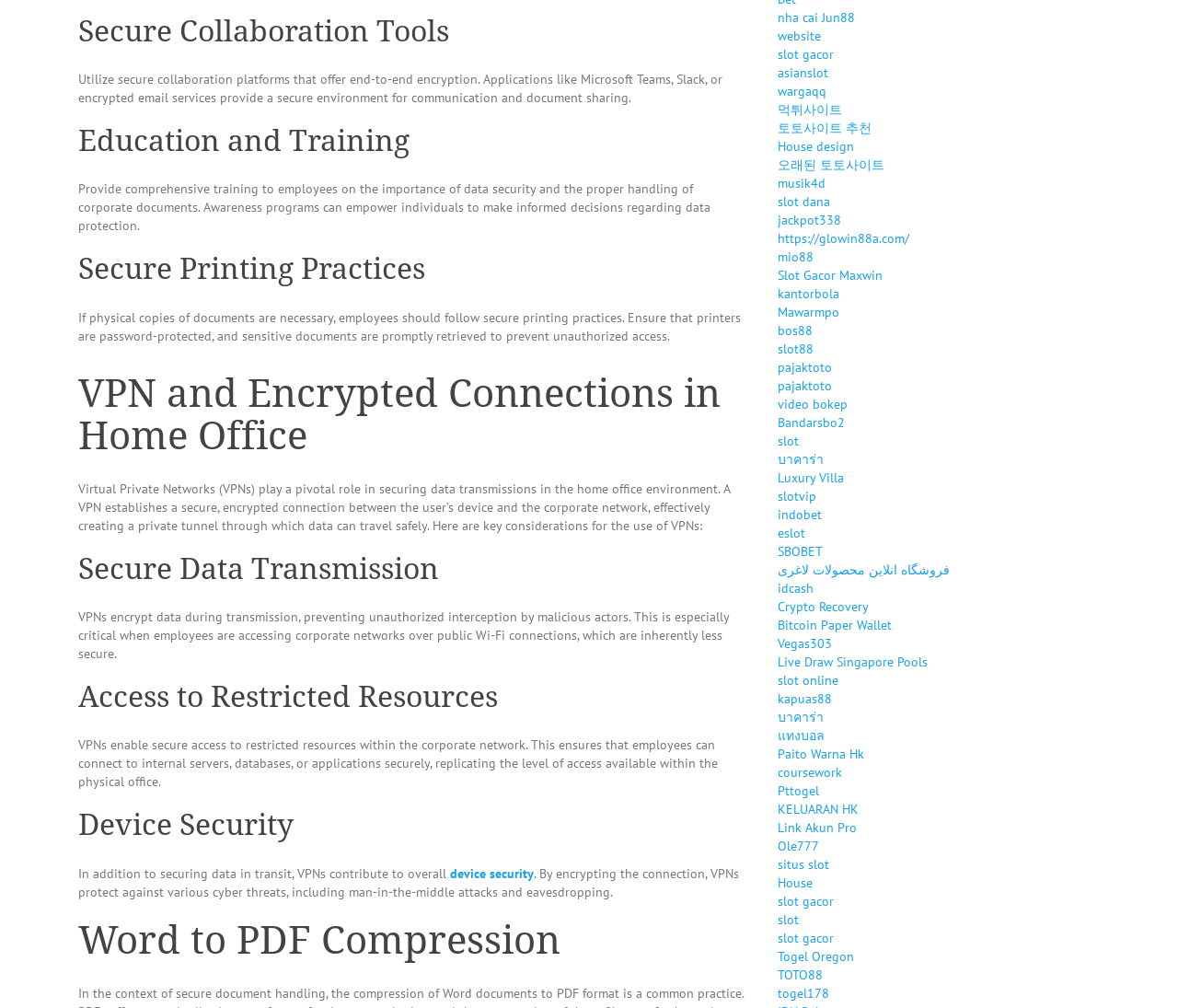Please answer the following question using a single word or phrase: 
What is the main topic of this webpage?

Data Security